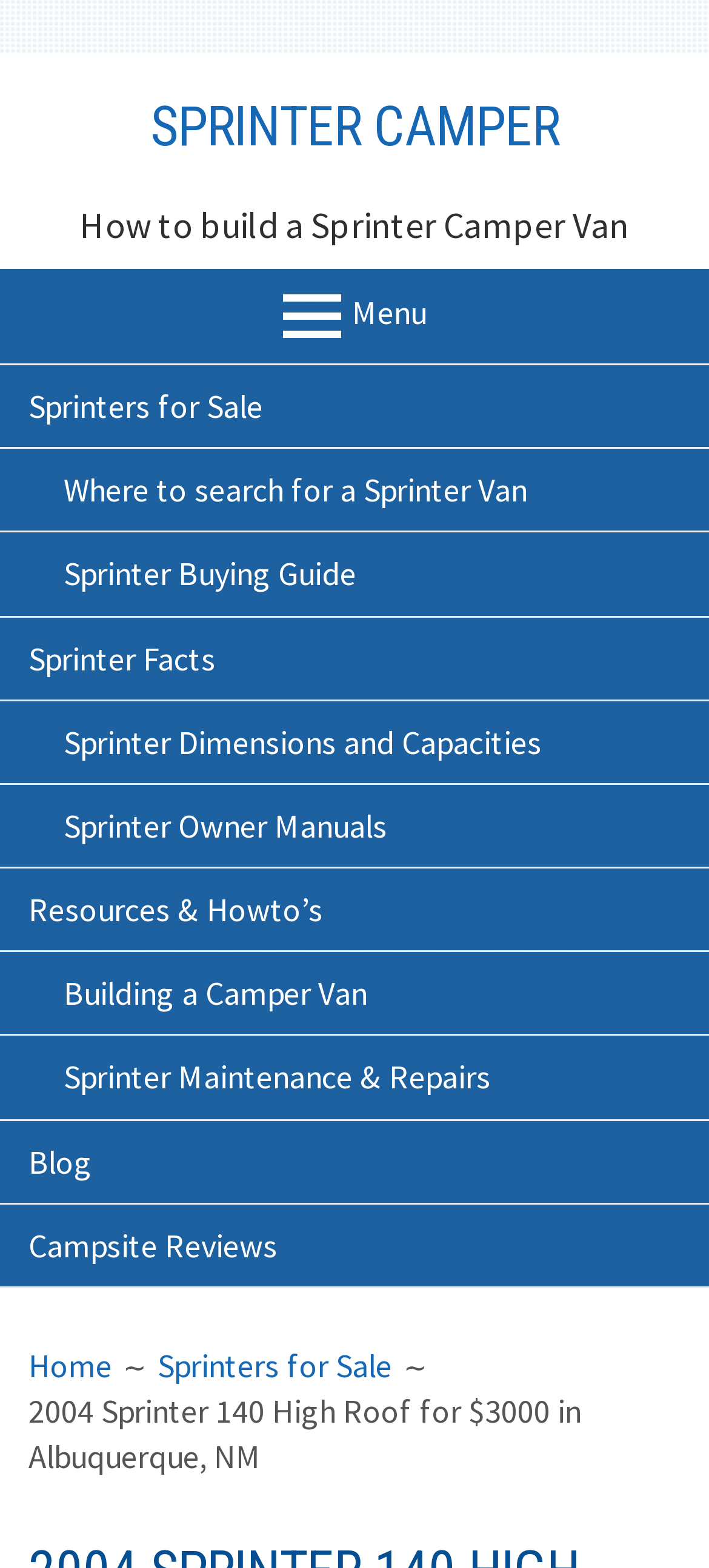Provide the bounding box coordinates for the specified HTML element described in this description: "Home". The coordinates should be four float numbers ranging from 0 to 1, in the format [left, top, right, bottom].

[0.04, 0.858, 0.158, 0.884]